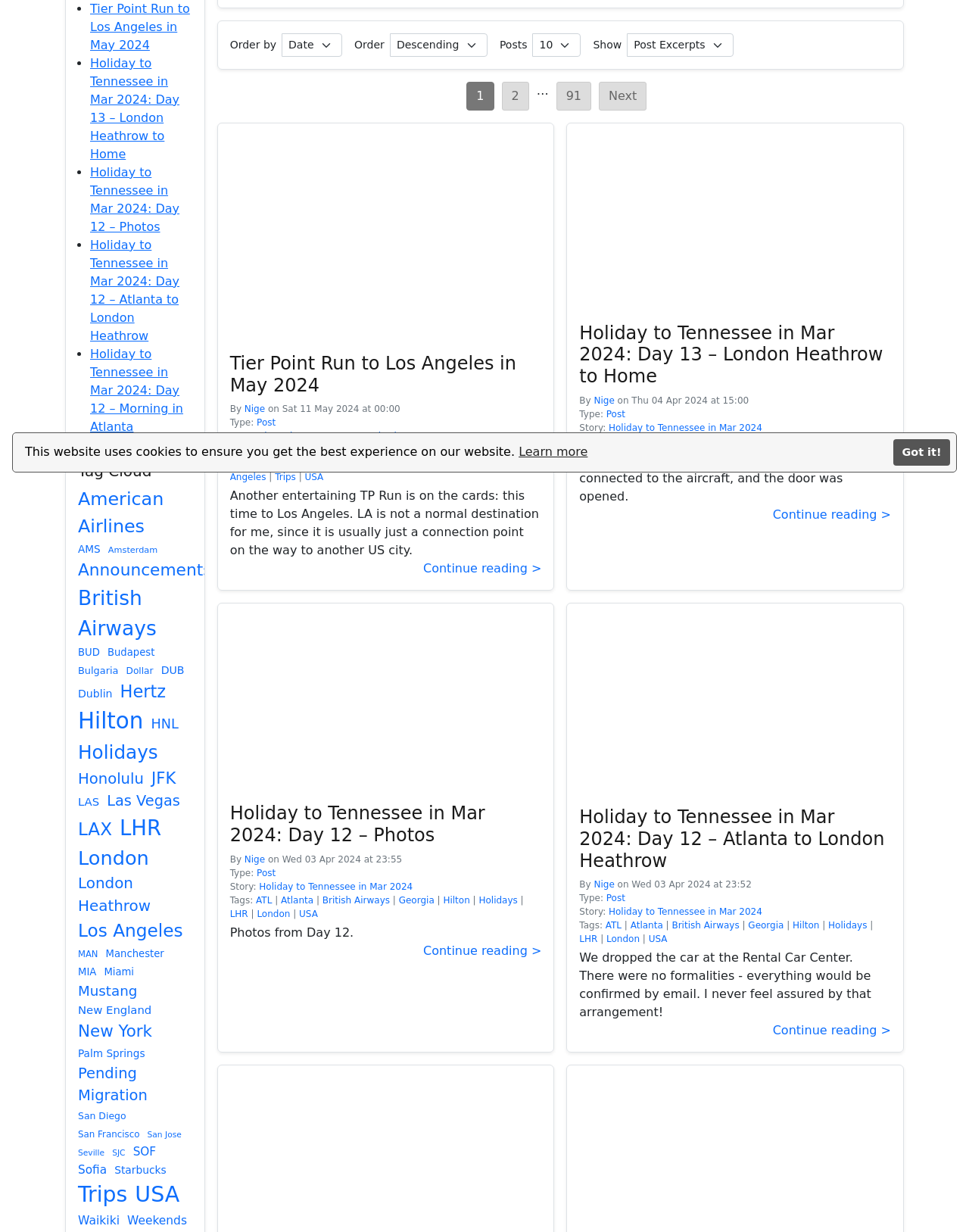Using floating point numbers between 0 and 1, provide the bounding box coordinates in the format (top-left x, top-left y, bottom-right x, bottom-right y). Locate the UI element described here: LAS

[0.08, 0.644, 0.102, 0.658]